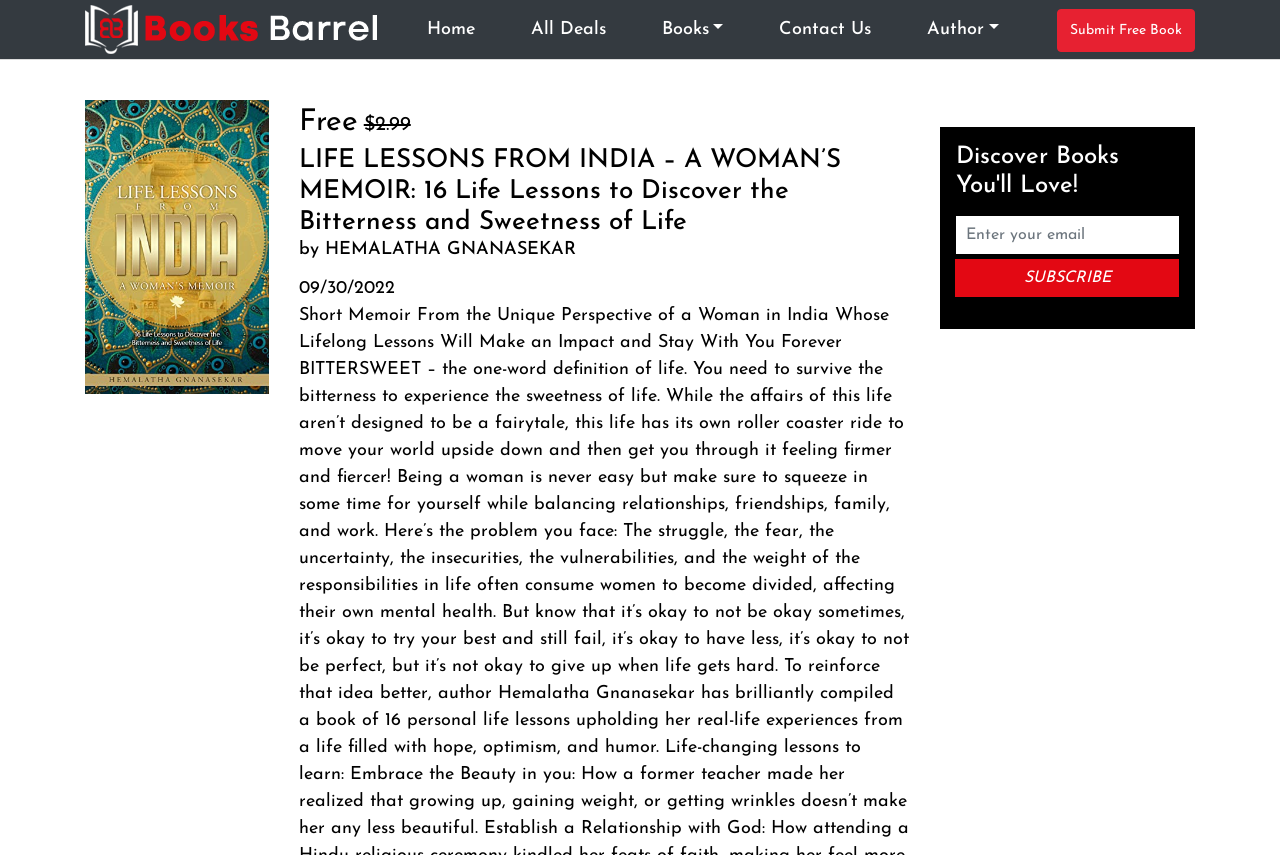Locate the bounding box coordinates of the area you need to click to fulfill this instruction: 'enter email'. The coordinates must be in the form of four float numbers ranging from 0 to 1: [left, top, right, bottom].

[0.747, 0.252, 0.921, 0.297]